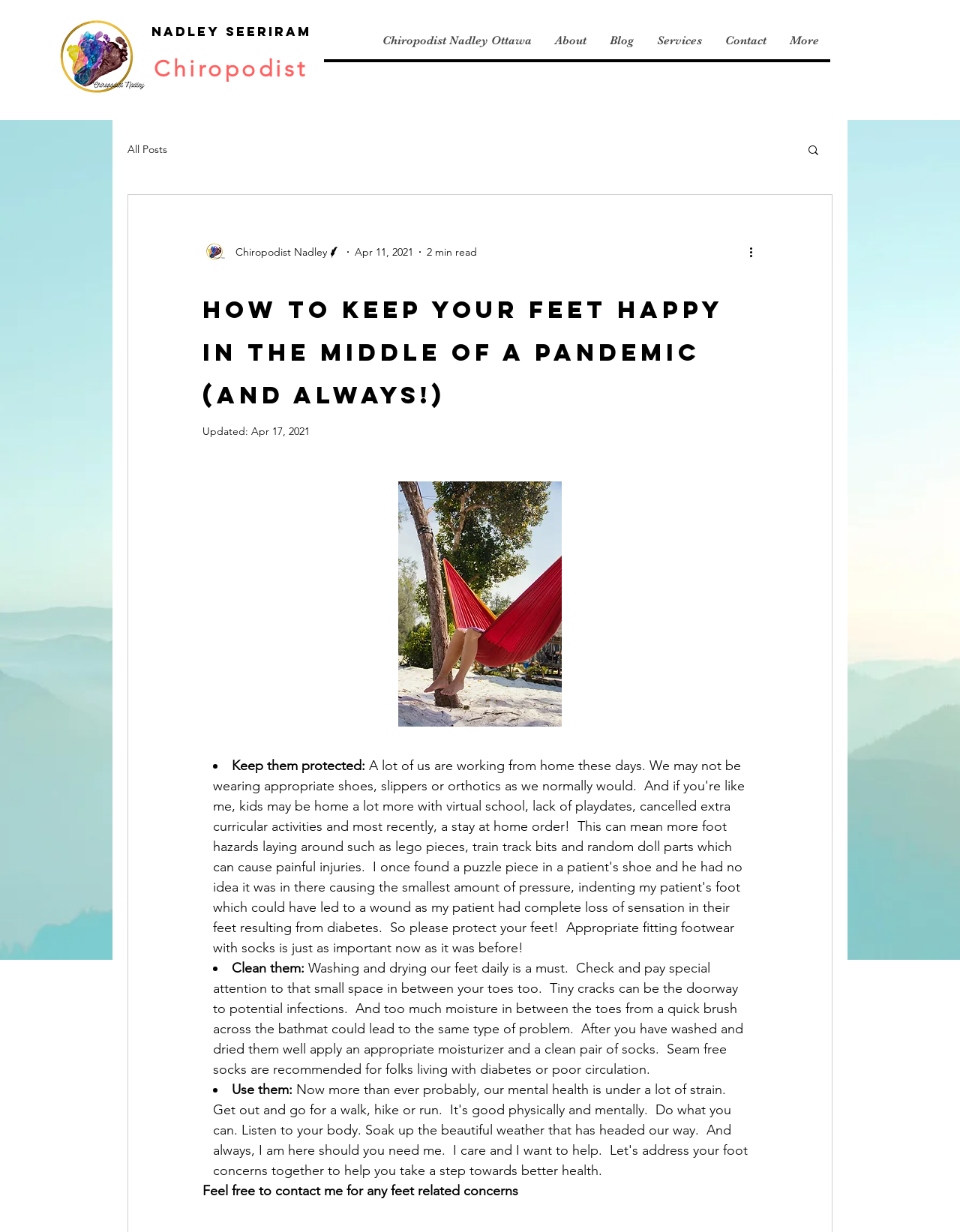What type of socks are recommended for people with diabetes or poor circulation?
Based on the screenshot, answer the question with a single word or phrase.

Seam free socks